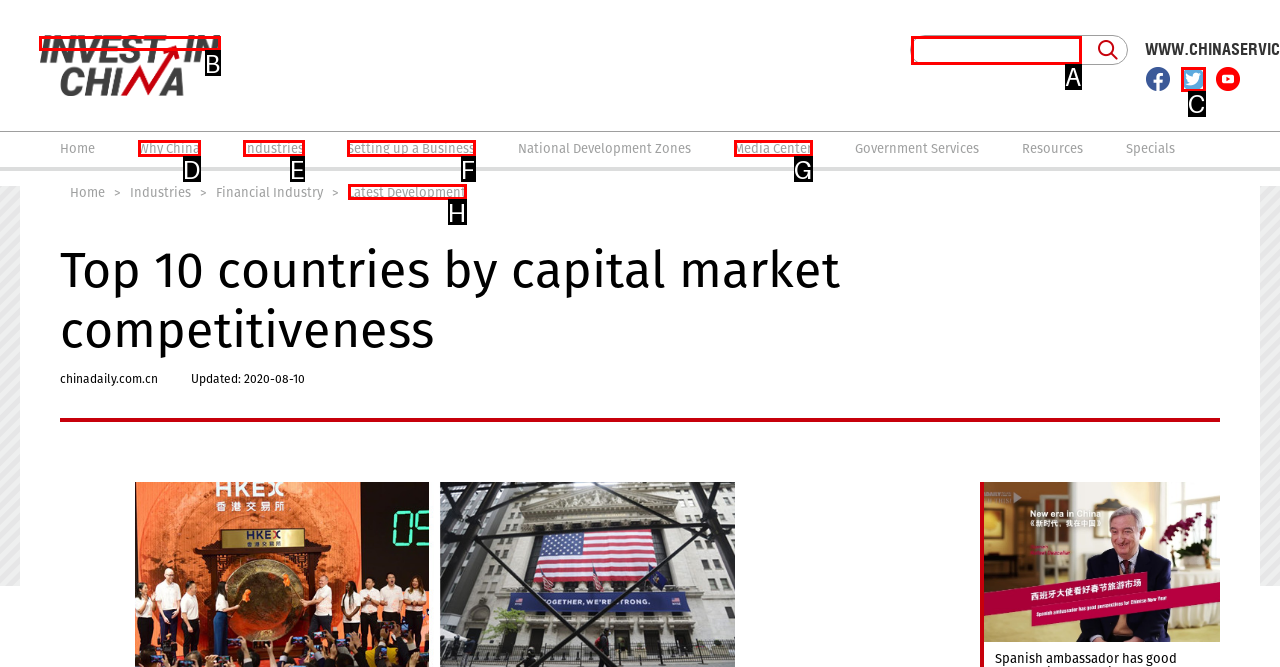Identify the correct lettered option to click in order to perform this task: Click on Invest in China. Respond with the letter.

B